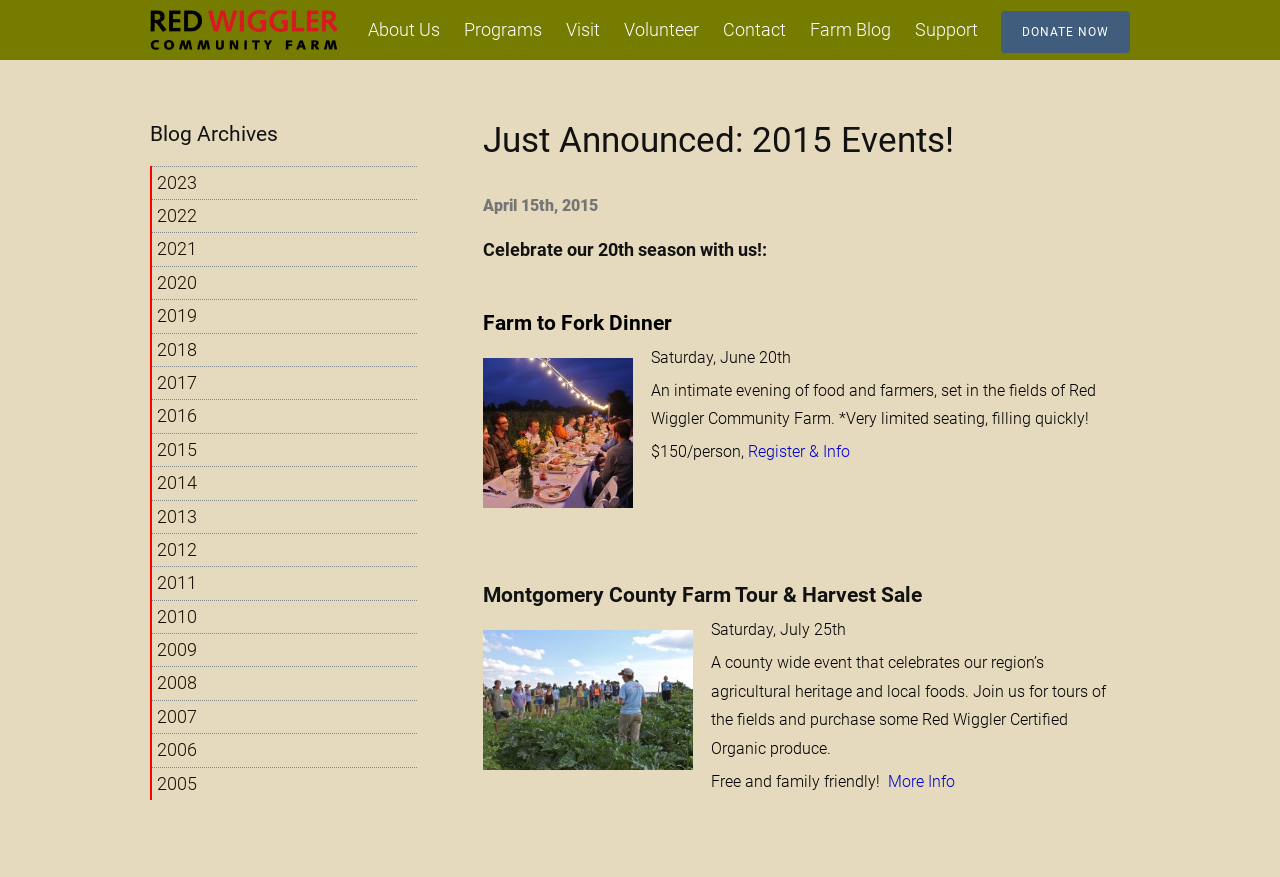Find the bounding box coordinates of the element to click in order to complete the given instruction: "Click the 'Send' button."

None